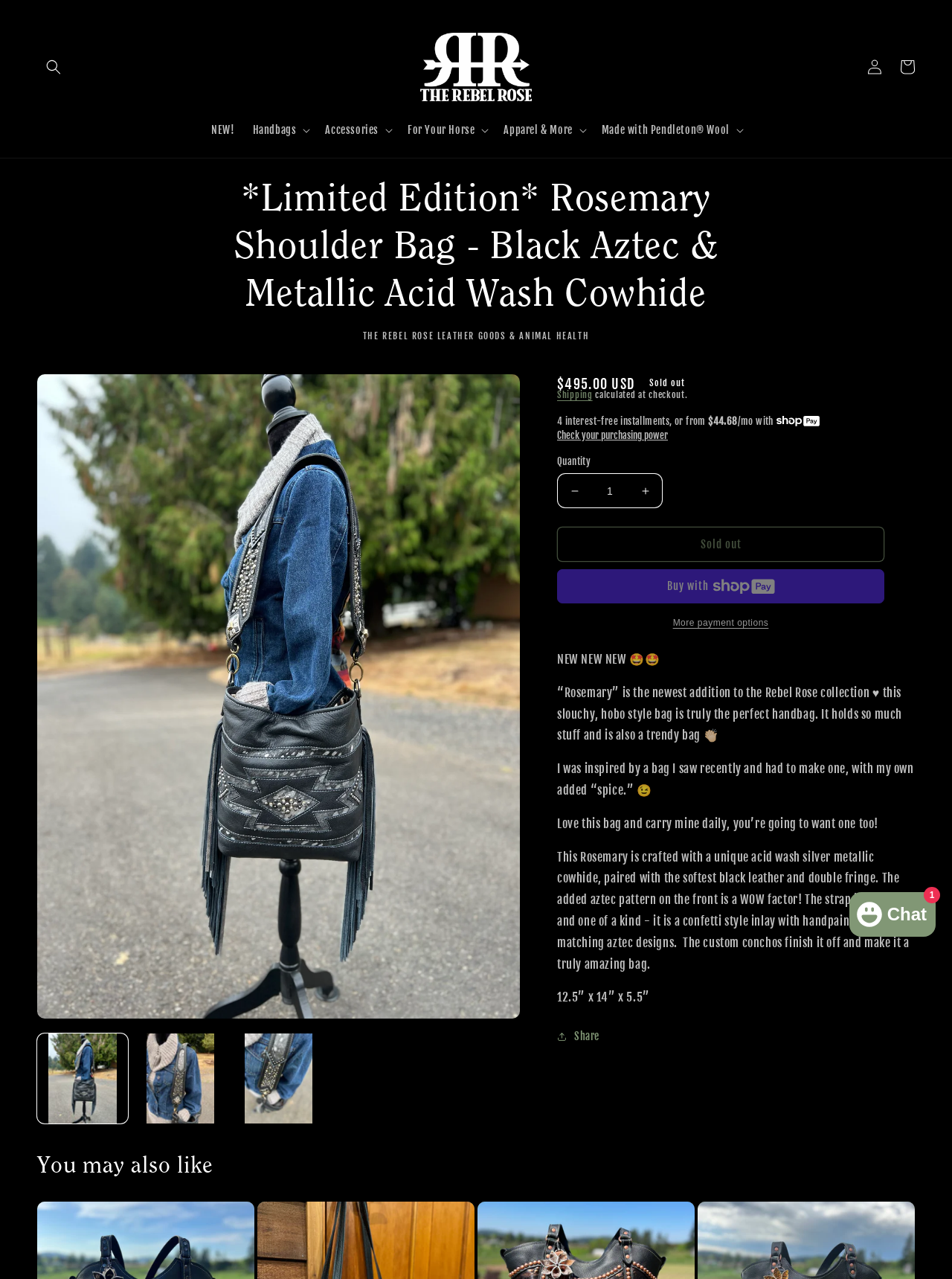Refer to the image and answer the question with as much detail as possible: What is the price of the handbag?

The price of the handbag is mentioned in the product information section as 'Regular price $495.00 USD'.